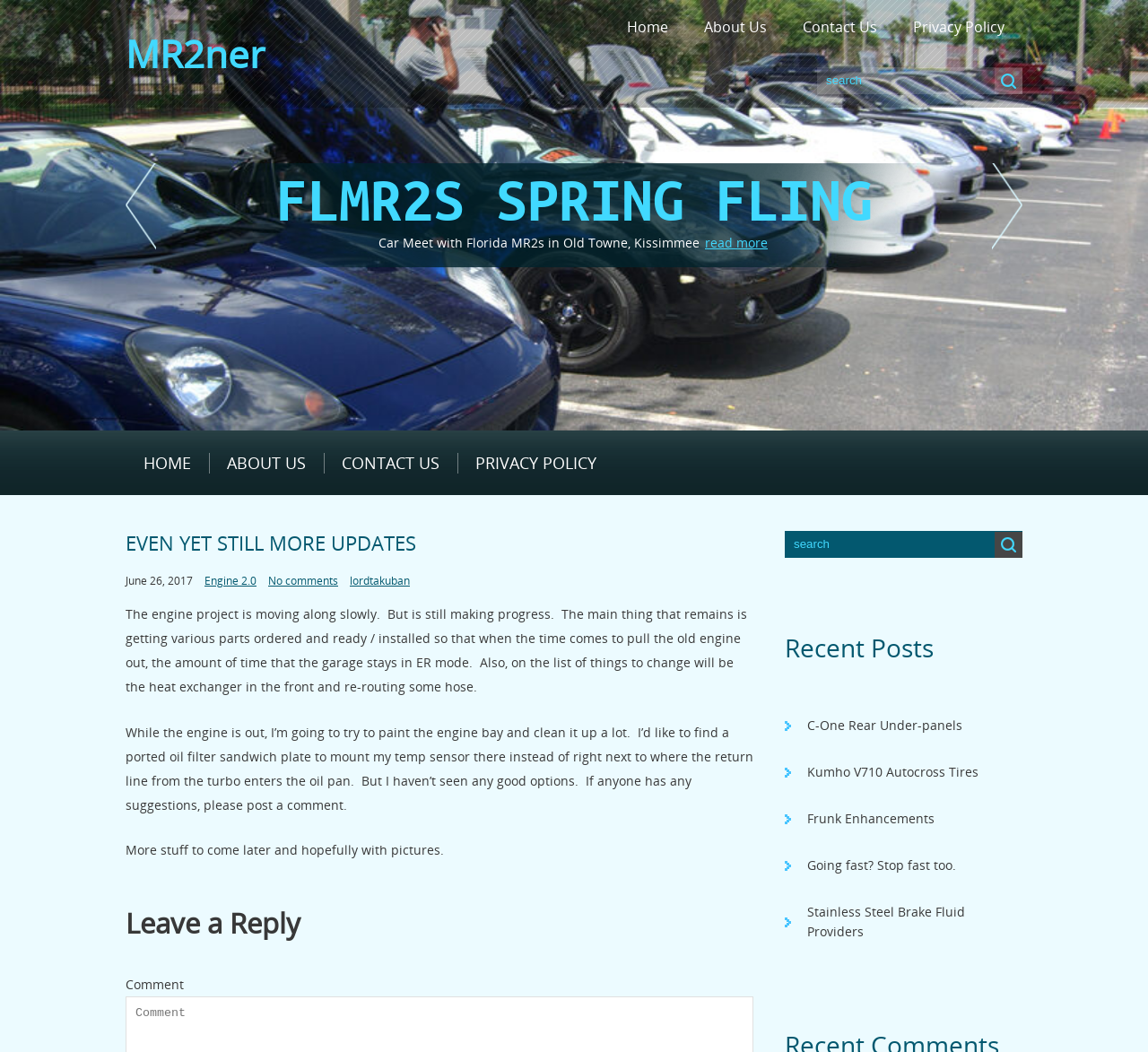What is the purpose of the search bar?
Please provide an in-depth and detailed response to the question.

The search bar is located at the top of the page and is used to search the website for specific content, as indicated by the magnifying glass icon.